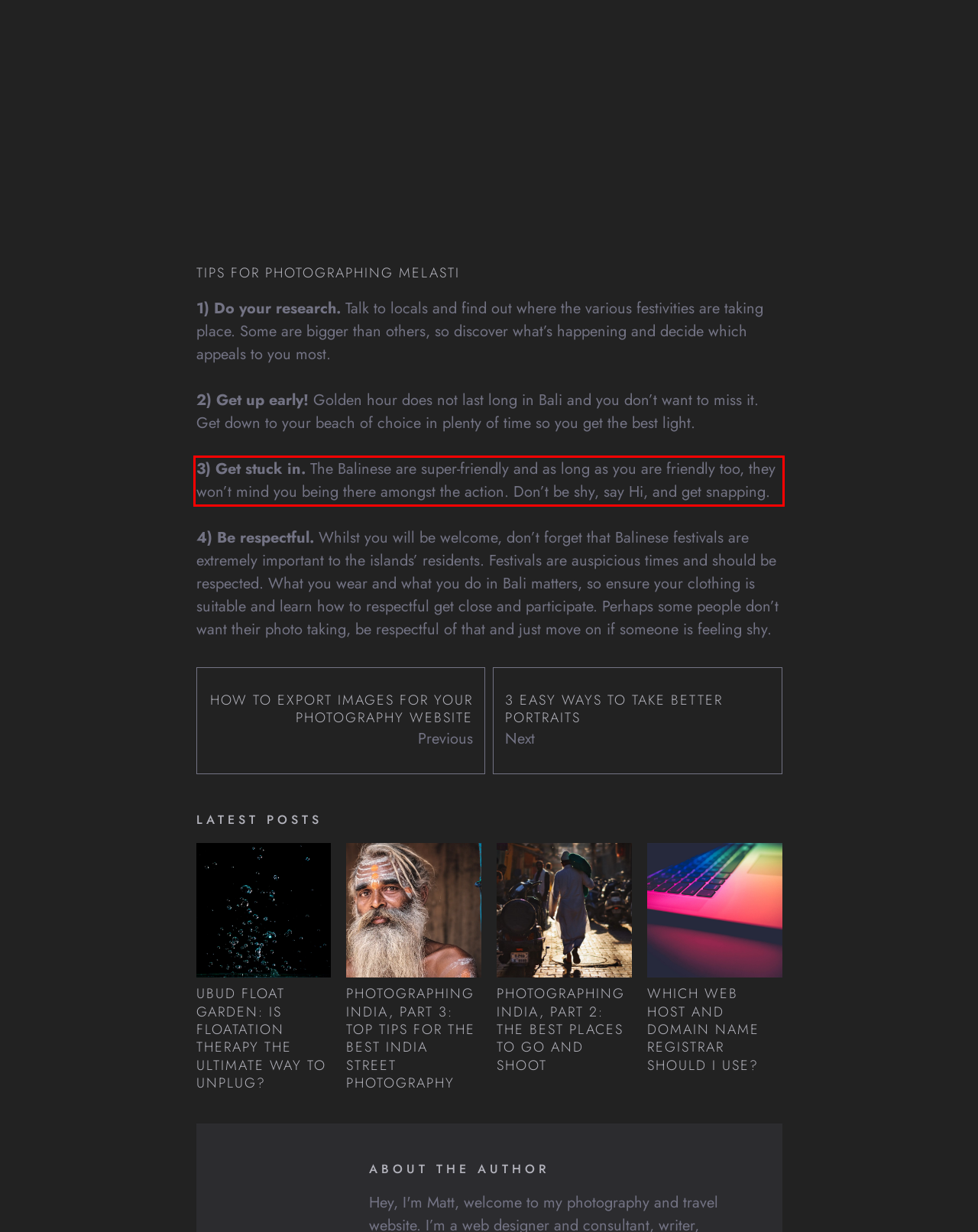Given a screenshot of a webpage containing a red rectangle bounding box, extract and provide the text content found within the red bounding box.

3) Get stuck in. The Balinese are super-friendly and as long as you are friendly too, they won’t mind you being there amongst the action. Don’t be shy, say Hi, and get snapping.